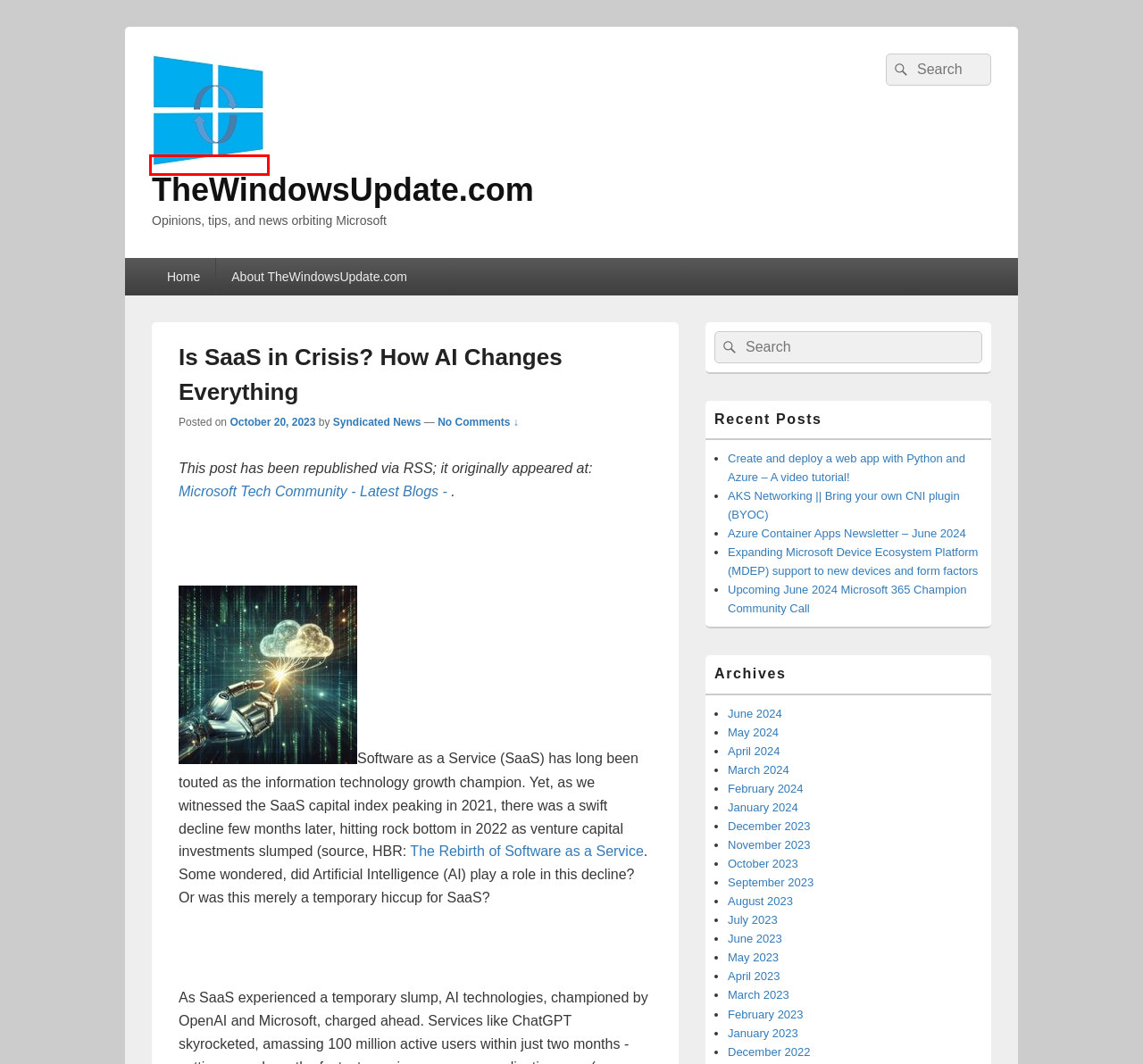Given a webpage screenshot with a red bounding box around a particular element, identify the best description of the new webpage that will appear after clicking on the element inside the red bounding box. Here are the candidates:
A. May 2024 – TheWindowsUpdate.com
B. July 2023 – TheWindowsUpdate.com
C. June 2024 – TheWindowsUpdate.com
D. TheWindowsUpdate.com – Opinions, tips, and news orbiting Microsoft
E. June 2023 – TheWindowsUpdate.com
F. January 2024 – TheWindowsUpdate.com
G. April 2024 – TheWindowsUpdate.com
H. January 2023 – TheWindowsUpdate.com

D